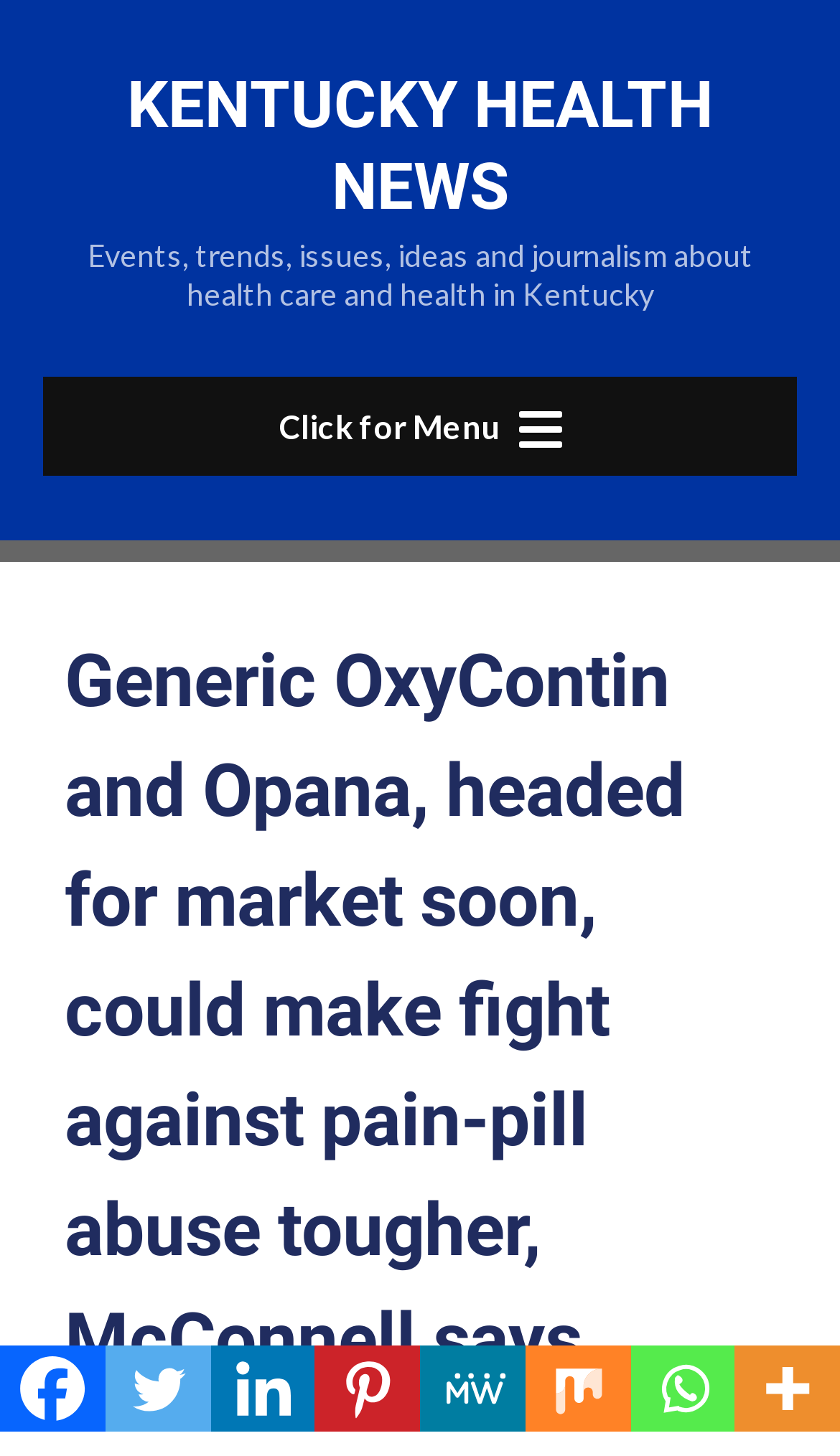Find the headline of the webpage and generate its text content.

Generic OxyContin and Opana, headed for market soon, could make fight against pain-pill abuse tougher, McConnell says